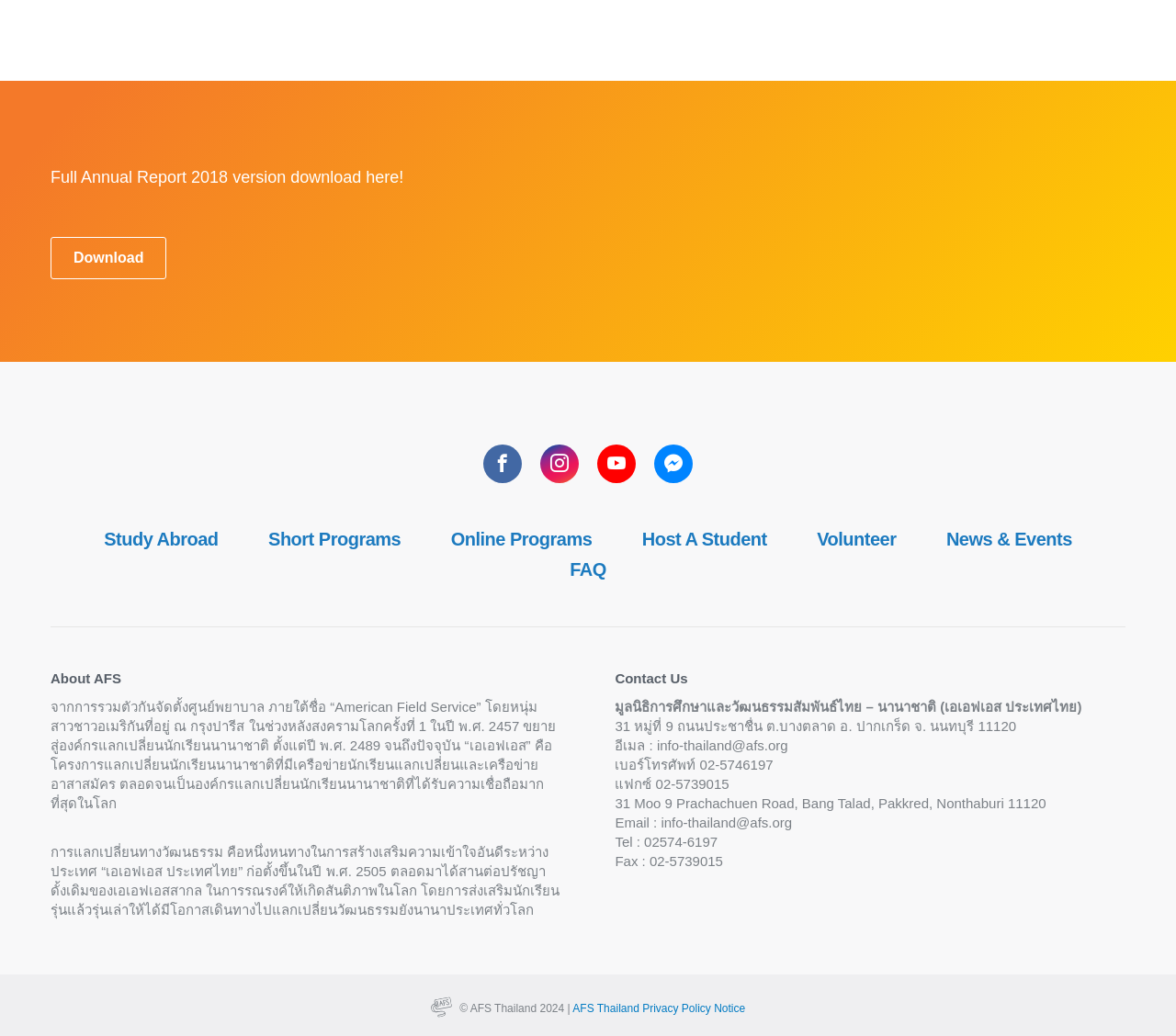Answer the question below with a single word or a brief phrase: 
What is the year of copyright?

2024